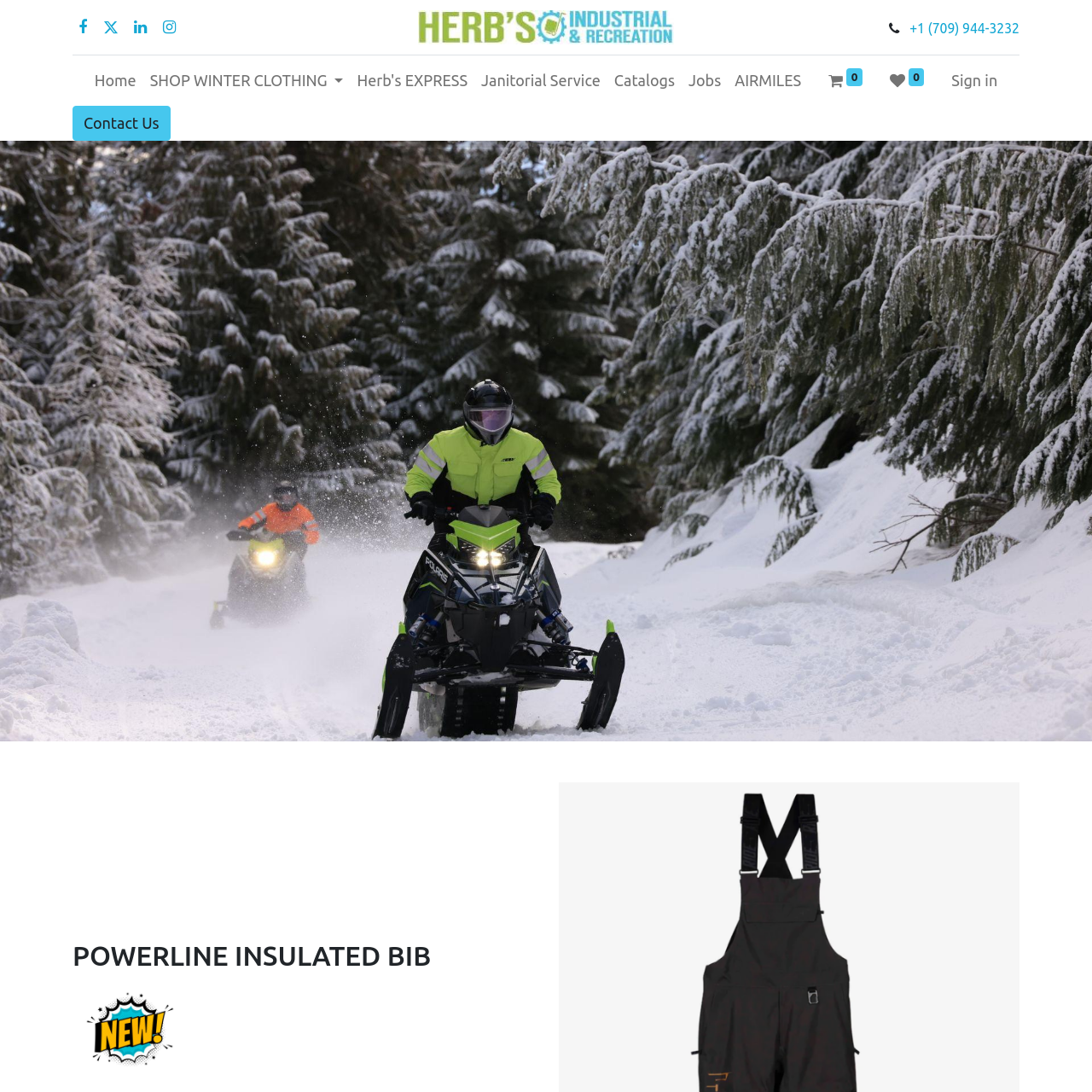Please give a one-word or short phrase response to the following question: 
What is the name of the winter pants?

POWERLINE INSULATED BIB